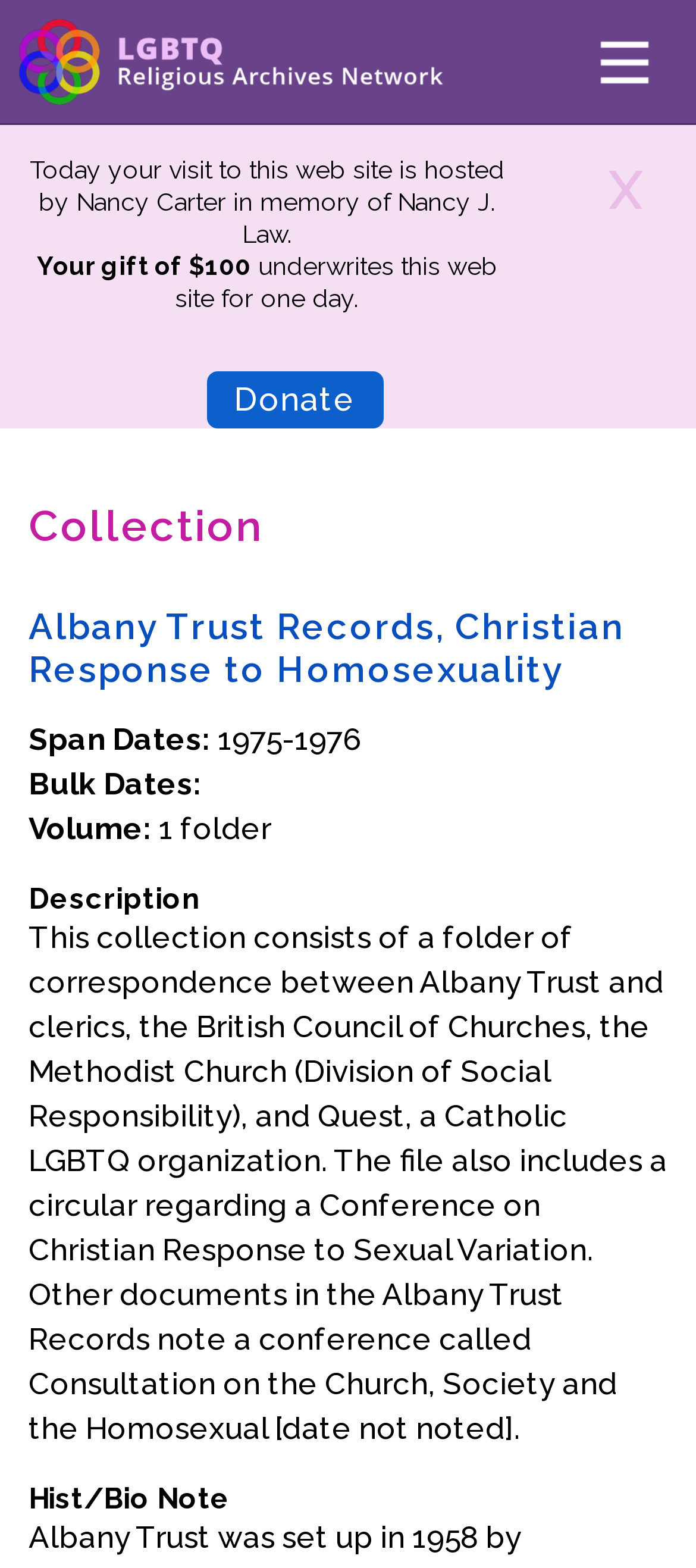How many links are there in the navigation menu?
Look at the image and answer the question using a single word or phrase.

17